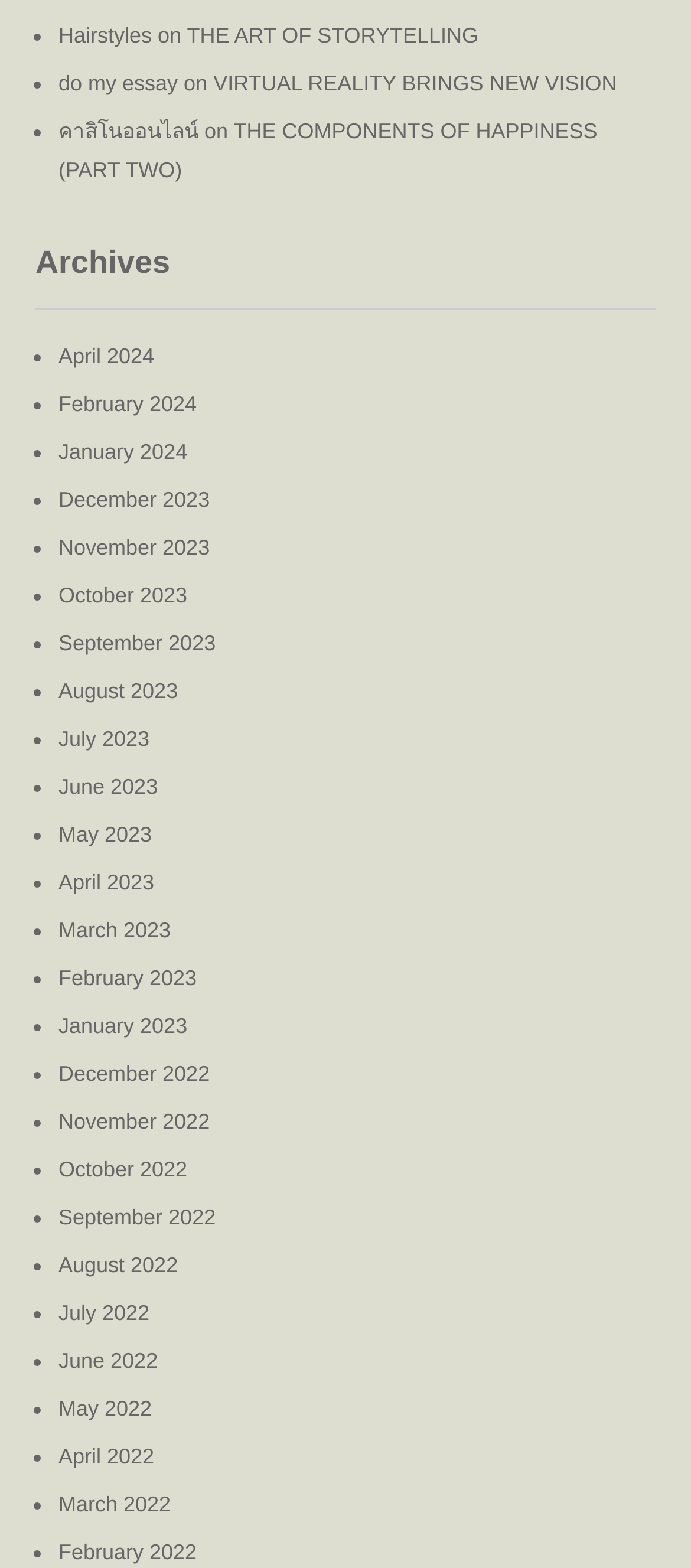Locate the bounding box coordinates of the area to click to fulfill this instruction: "explore do my essay". The bounding box should be presented as four float numbers between 0 and 1, in the order [left, top, right, bottom].

[0.085, 0.045, 0.257, 0.061]